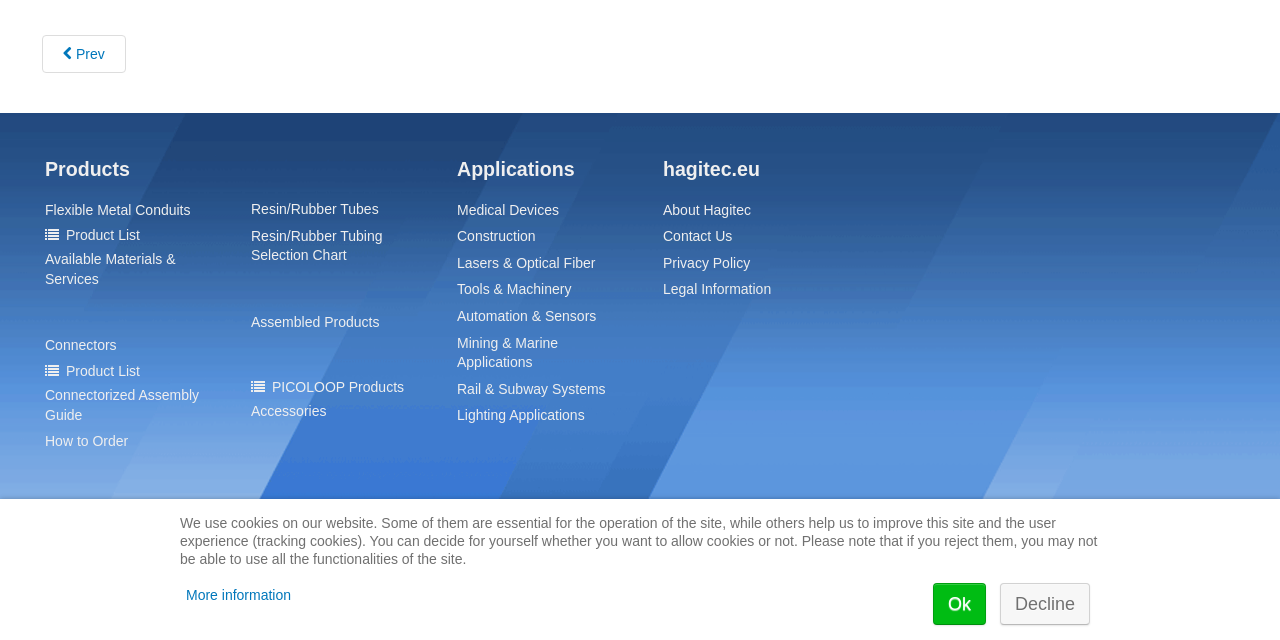Identify the bounding box for the described UI element: "Accessories".

[0.196, 0.629, 0.321, 0.659]